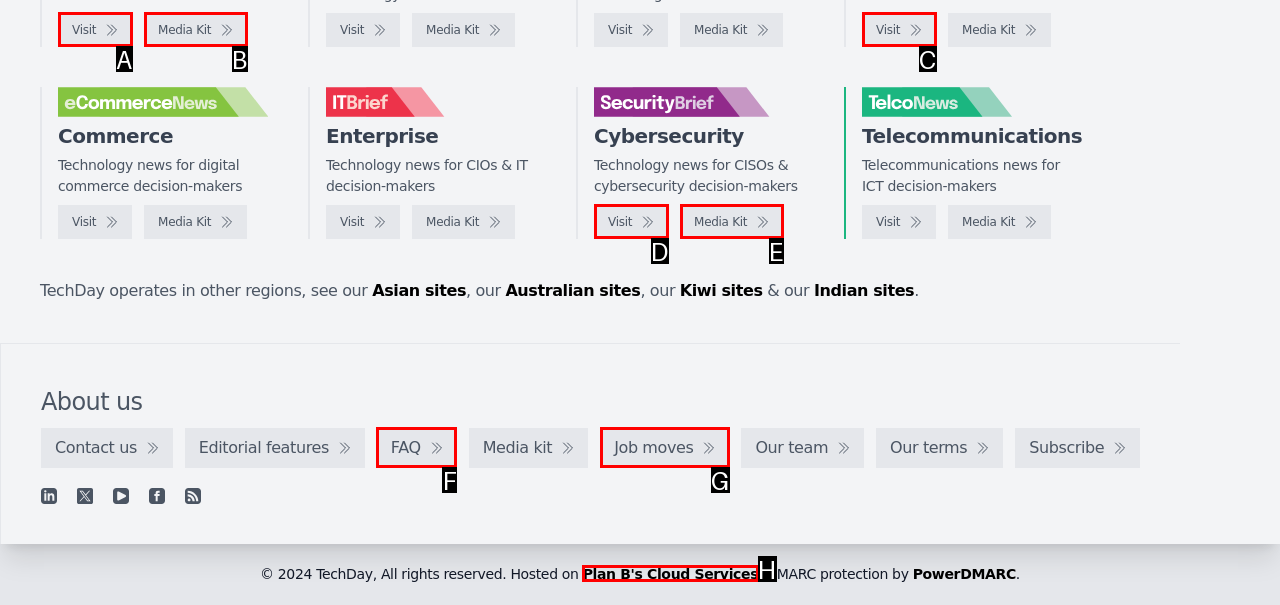Identify the HTML element that matches the description: Visit. Provide the letter of the correct option from the choices.

C